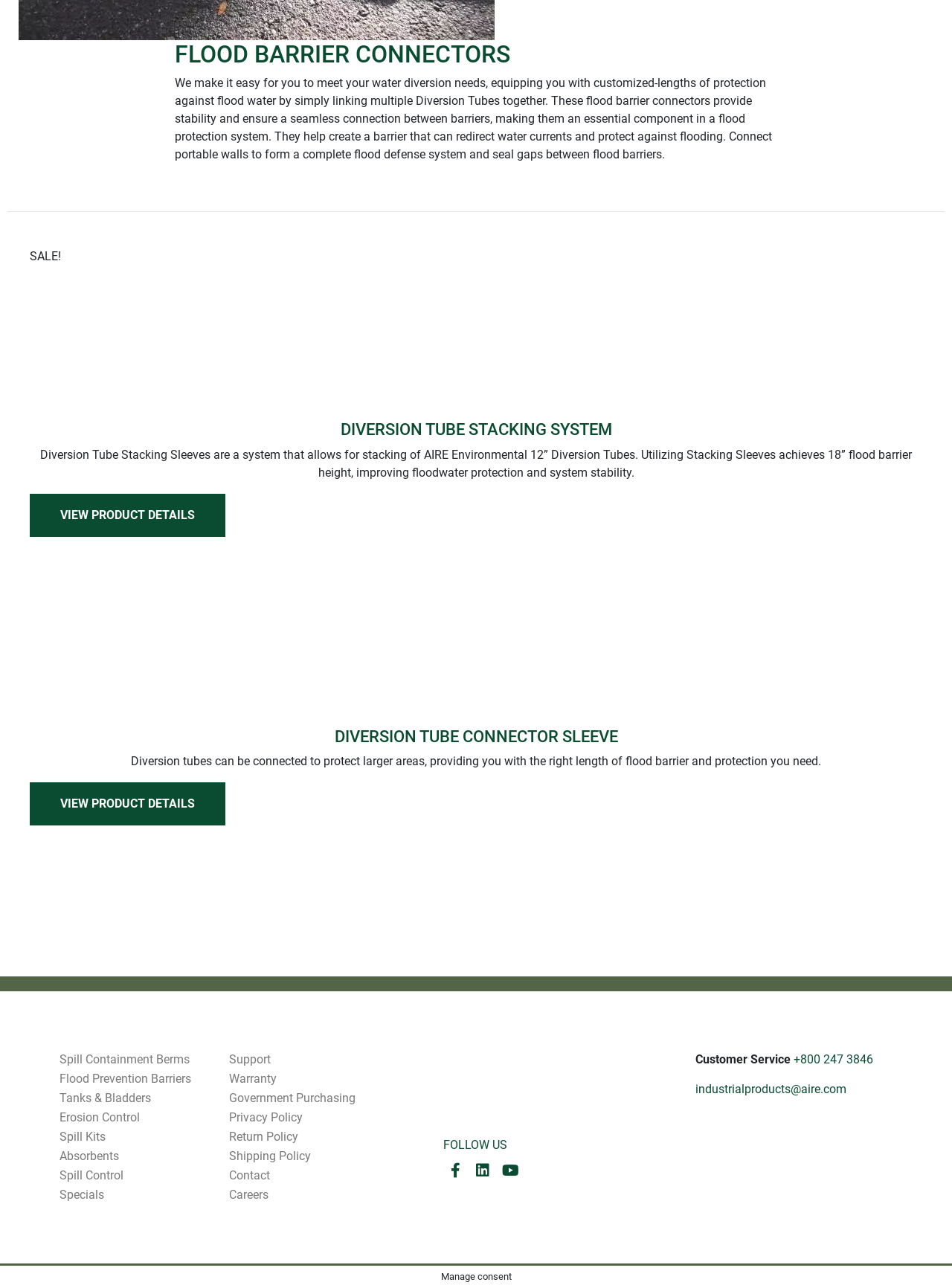What is the main product category?
From the screenshot, supply a one-word or short-phrase answer.

Flood barrier connectors